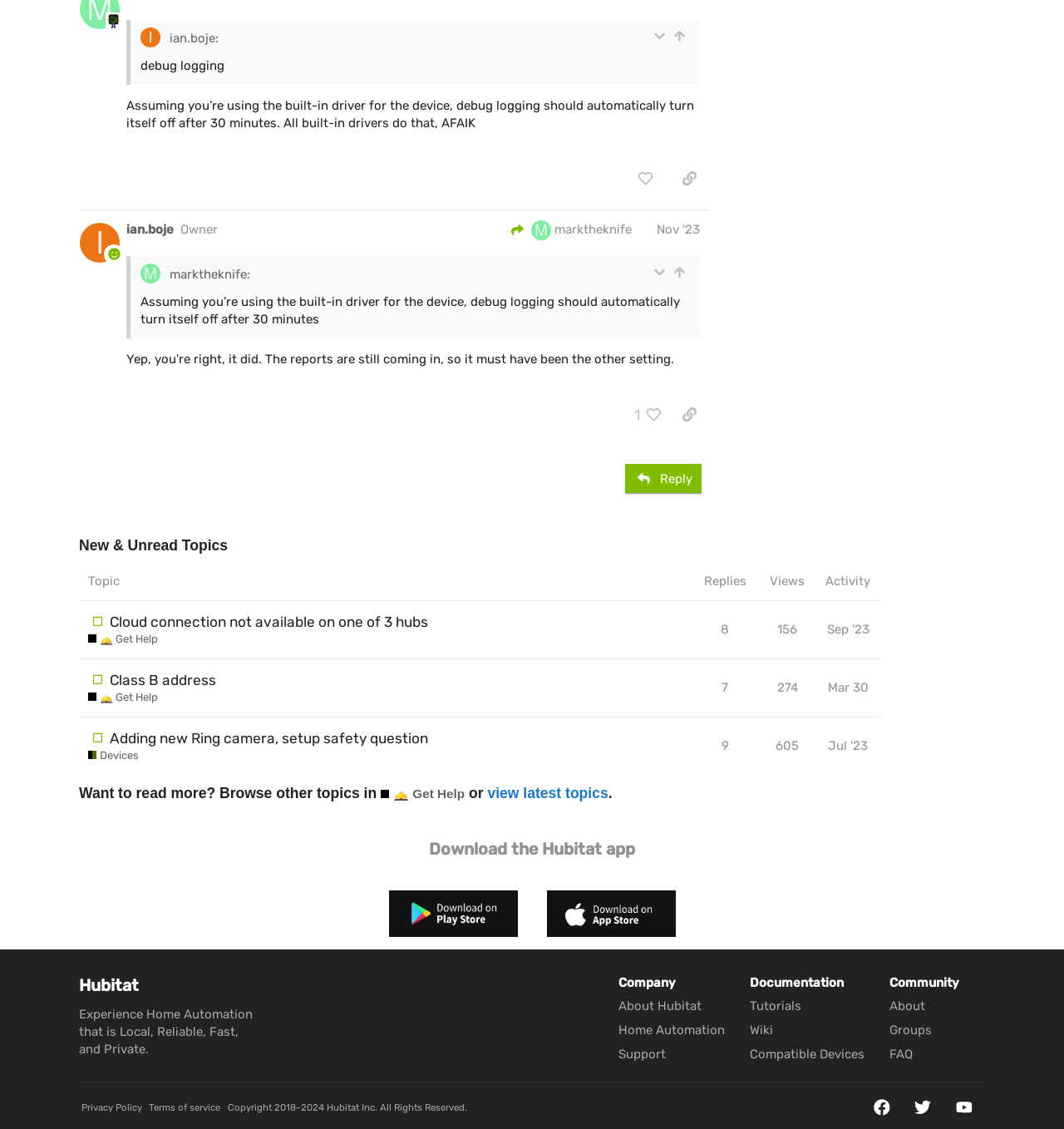Predict the bounding box coordinates of the UI element that matches this description: "Groups". The coordinates should be in the format [left, top, right, bottom] with each value between 0 and 1.

[0.836, 0.906, 0.876, 0.919]